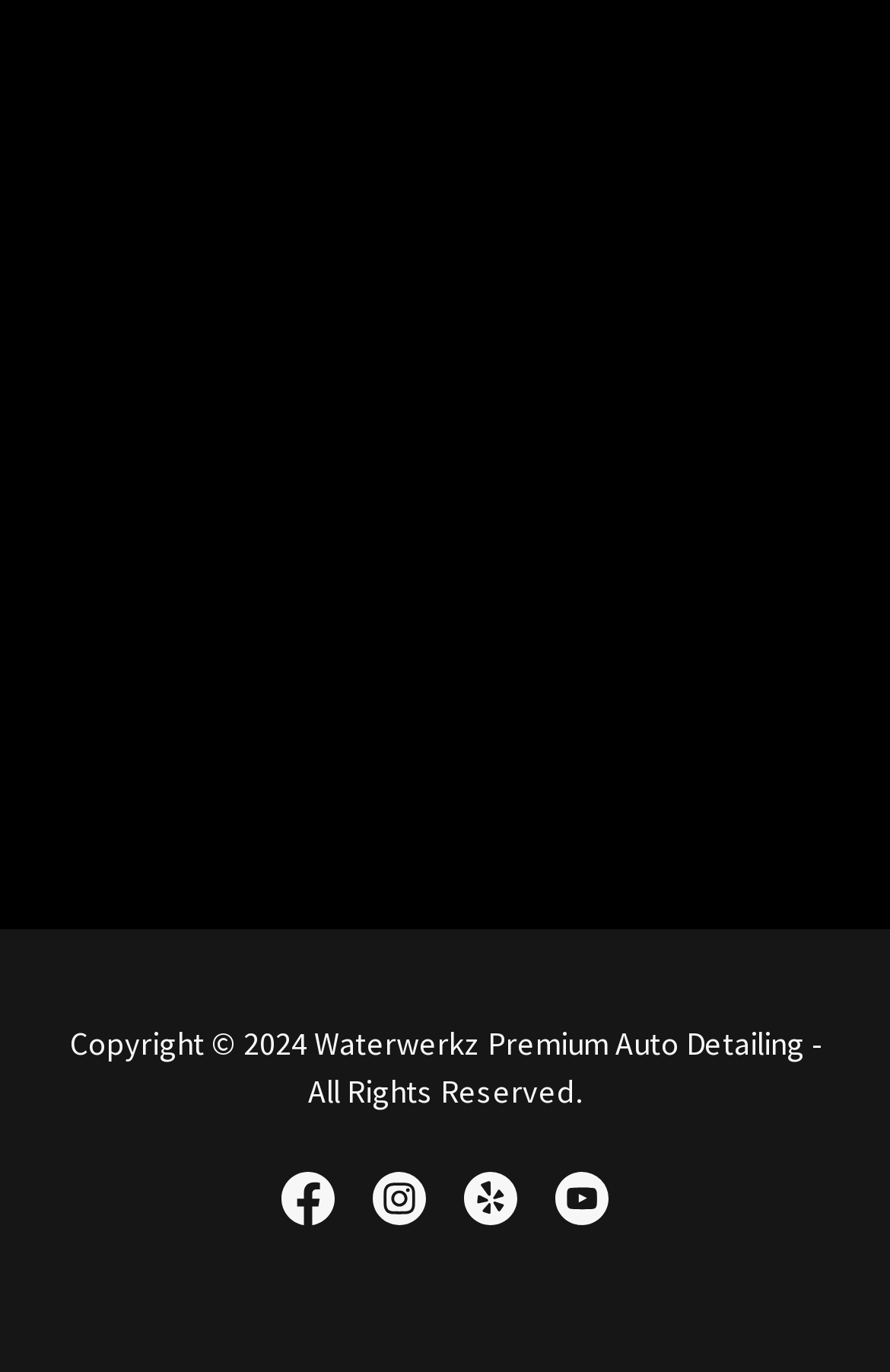What is the name of the first product?
Refer to the image and answer the question using a single word or phrase.

Stek ppf paint protection film